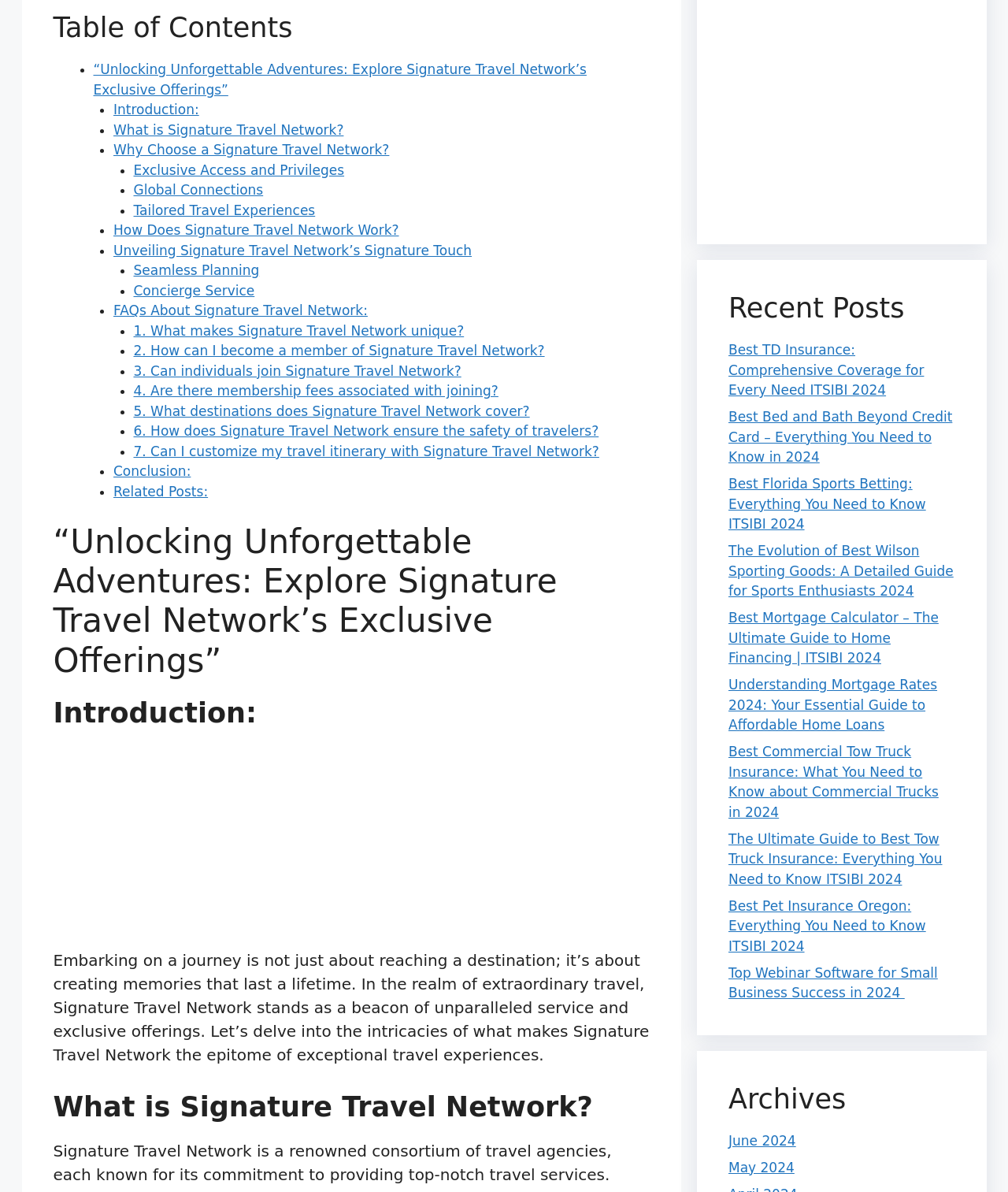Please find the bounding box for the UI element described by: "Concierge Service".

[0.132, 0.237, 0.253, 0.25]